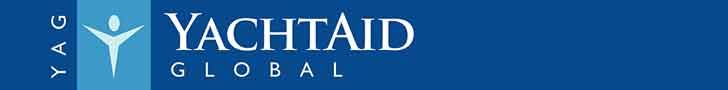Please analyze the image and provide a thorough answer to the question:
What is the font color of 'YachtAid'?

The logo incorporates the words 'YachtAid' in bold, white lettering, which stands out against the blue backdrop.